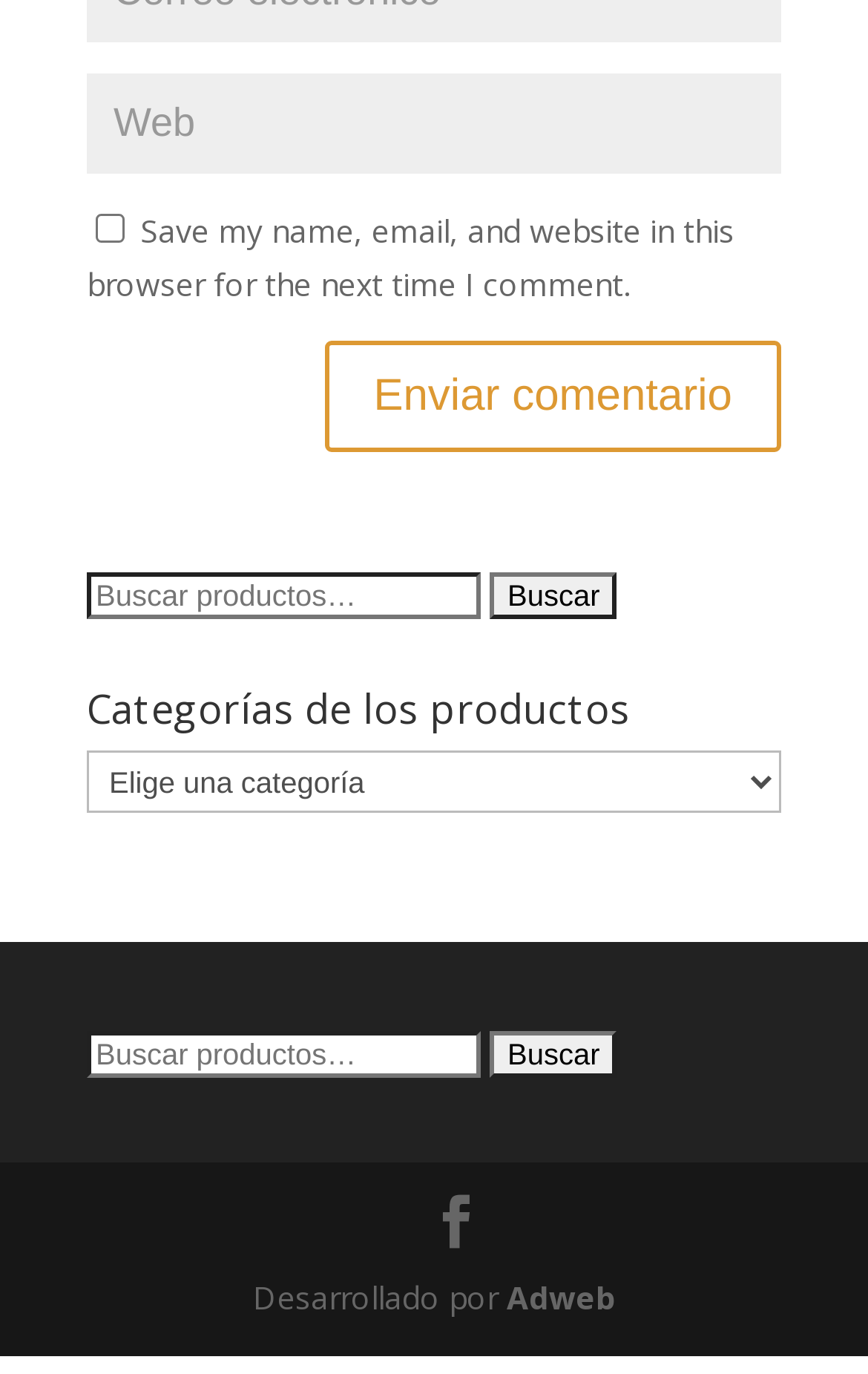Can you determine the bounding box coordinates of the area that needs to be clicked to fulfill the following instruction: "Search for a specific term"?

[0.1, 0.75, 0.554, 0.784]